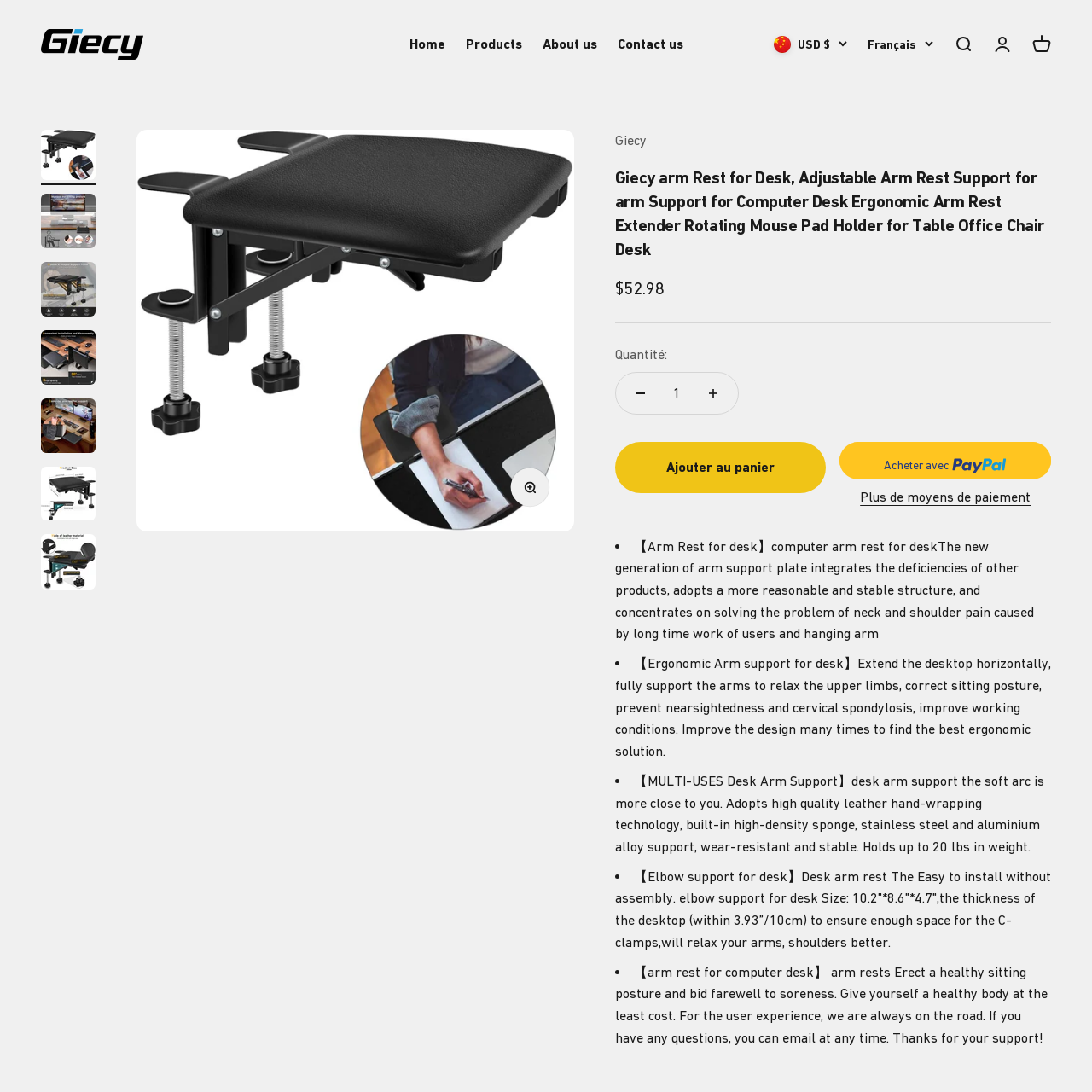What is the benefit of easy installation? Look at the image outlined by the red bounding box and provide a succinct answer in one word or a brief phrase.

Compatibility with various desk thicknesses